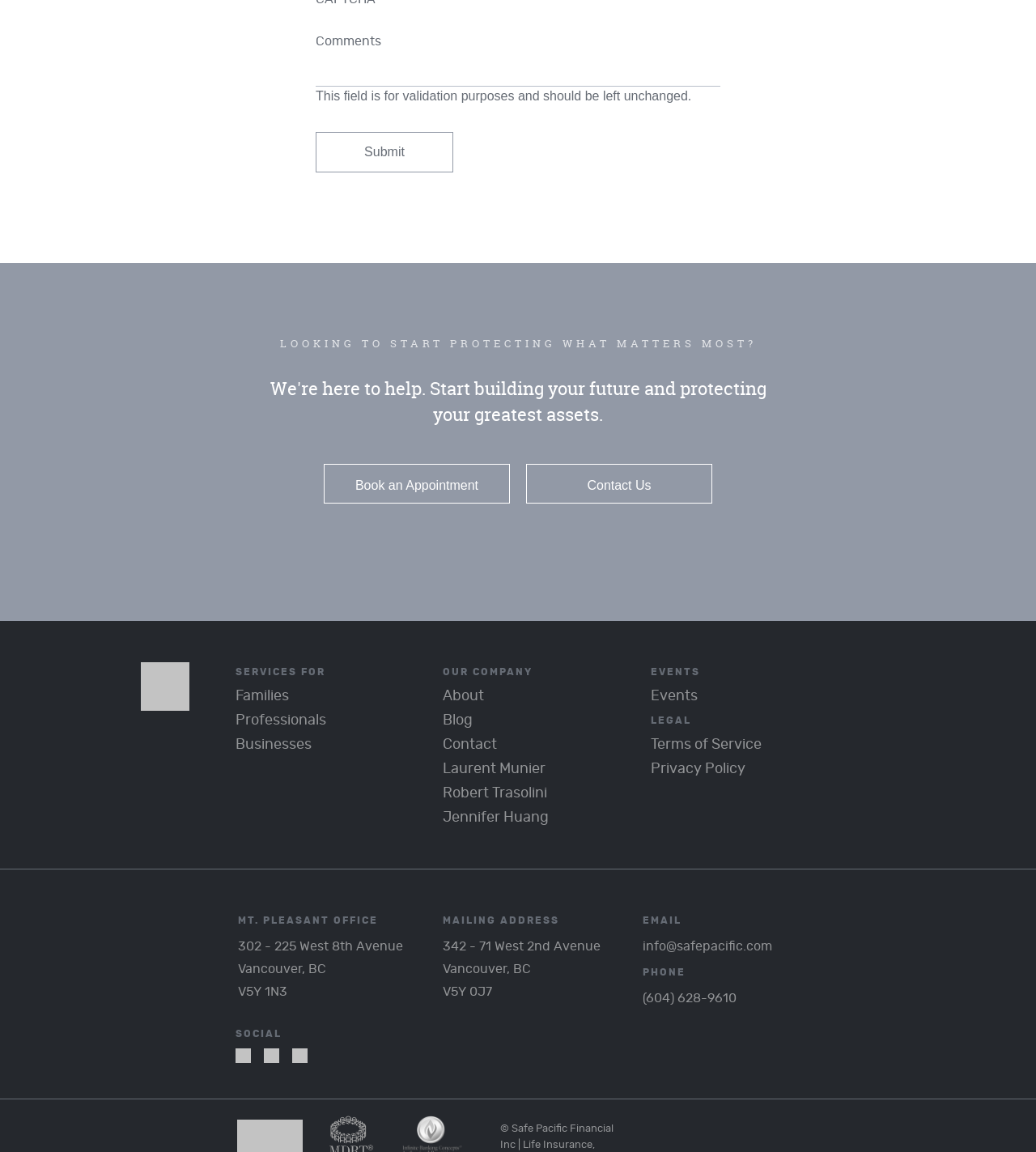Please determine the bounding box coordinates of the element to click on in order to accomplish the following task: "View services for families". Ensure the coordinates are four float numbers ranging from 0 to 1, i.e., [left, top, right, bottom].

[0.227, 0.598, 0.279, 0.611]